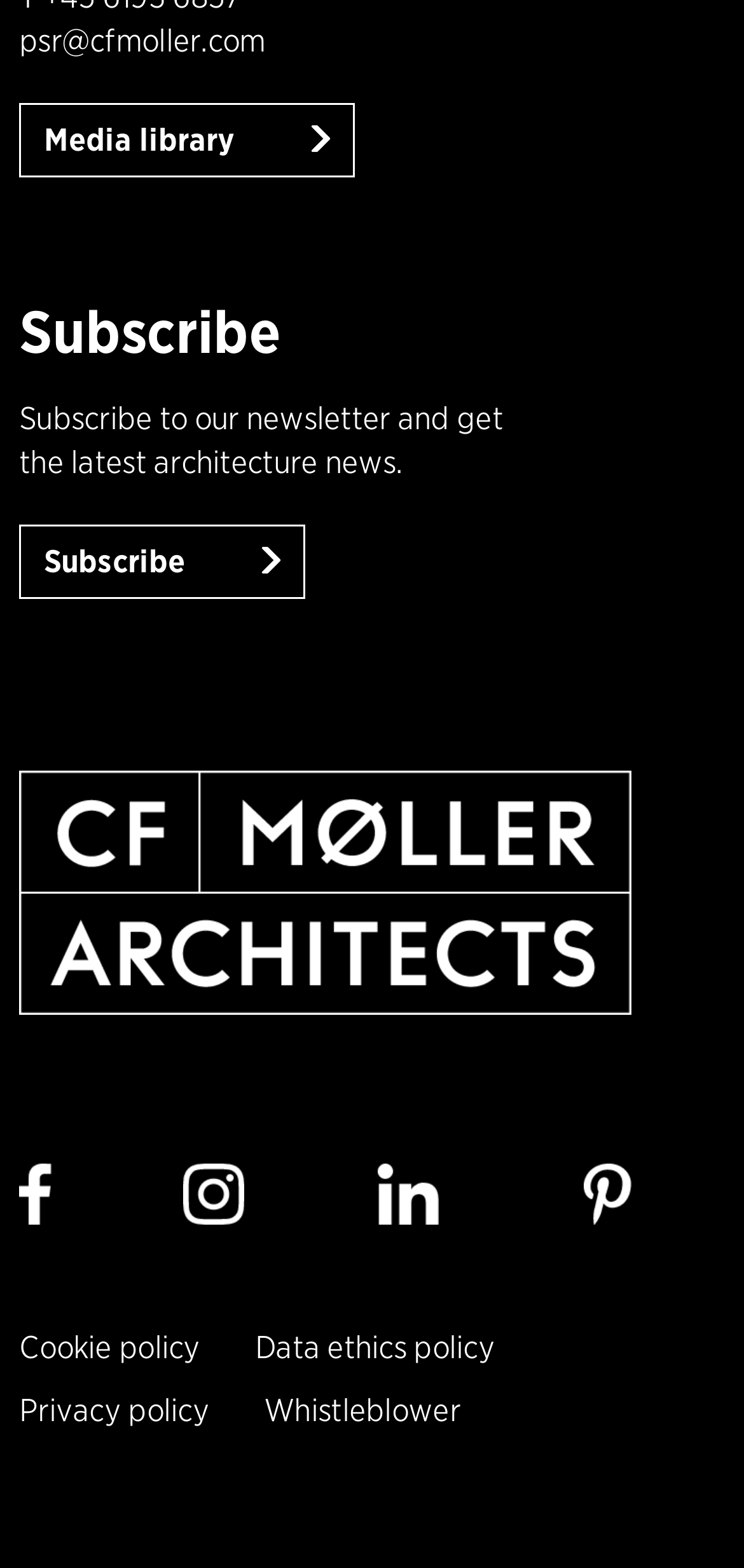Bounding box coordinates are specified in the format (top-left x, top-left y, bottom-right x, bottom-right y). All values are floating point numbers bounded between 0 and 1. Please provide the bounding box coordinate of the region this sentence describes: Privacy policy

[0.026, 0.887, 0.345, 0.927]